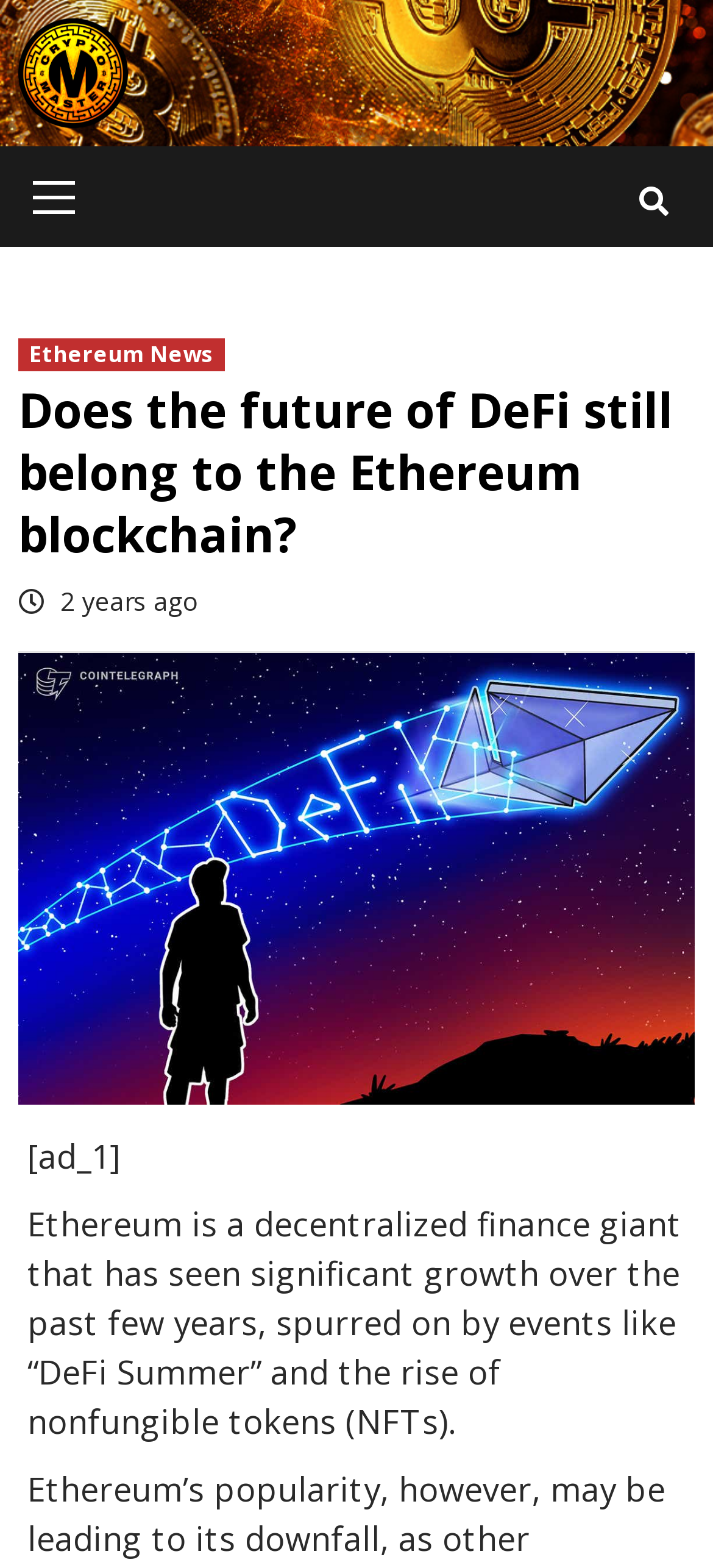What is the category of the article?
Please provide a detailed answer to the question.

The category of the article can be found in the header section of the webpage, where it says 'Ethereum News'.